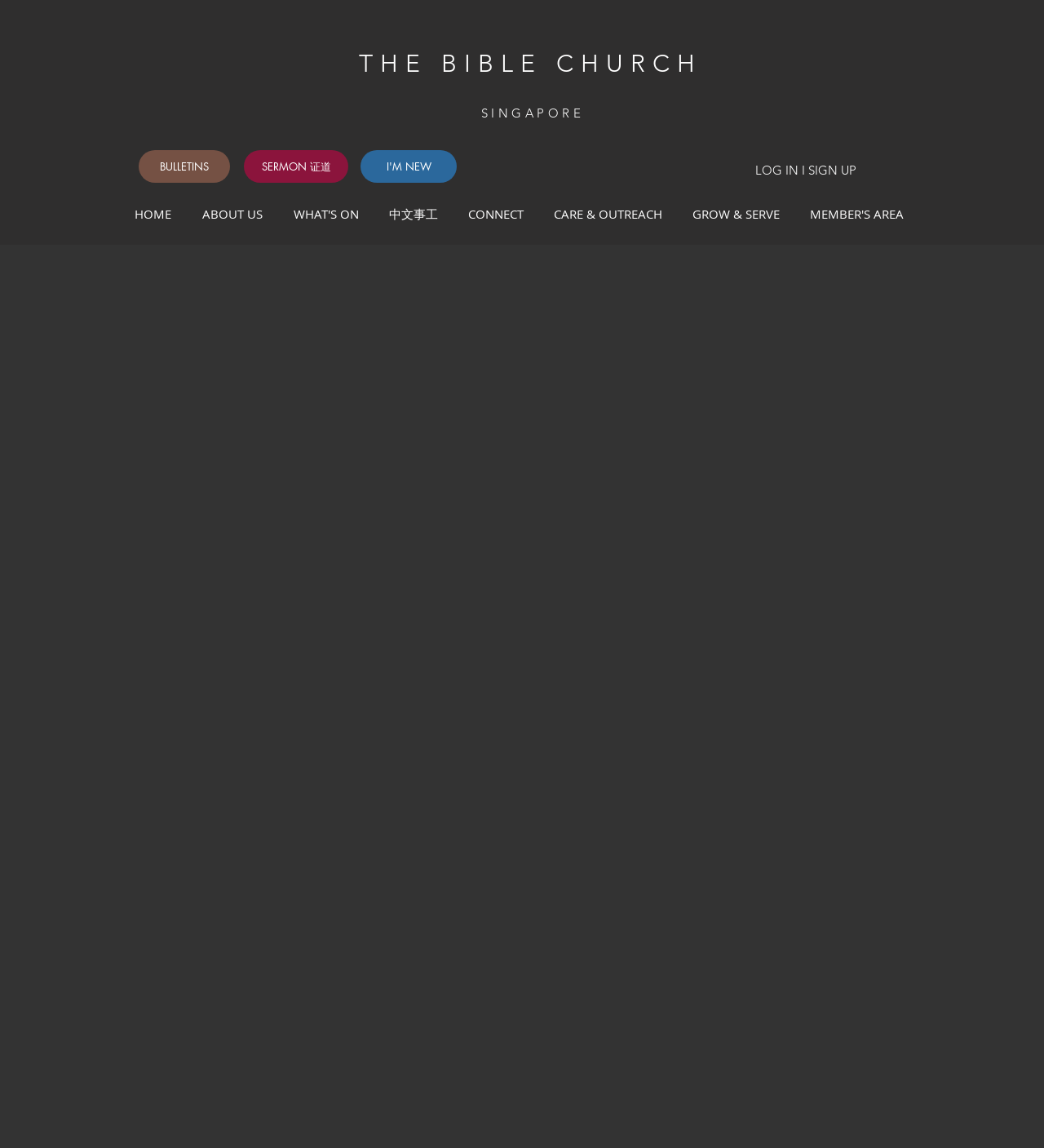Pinpoint the bounding box coordinates of the clickable area needed to execute the instruction: "Click the BULLETINS link". The coordinates should be specified as four float numbers between 0 and 1, i.e., [left, top, right, bottom].

[0.133, 0.131, 0.22, 0.159]